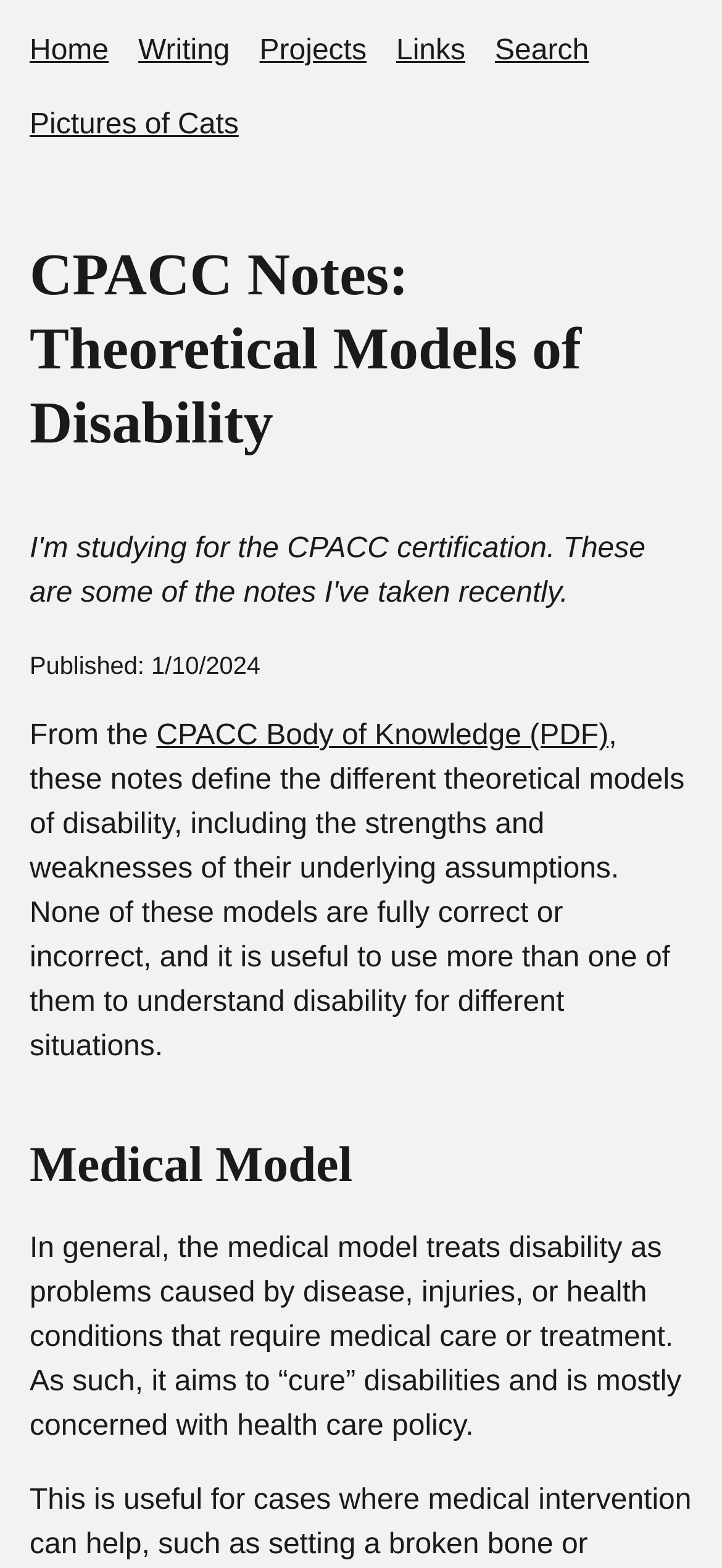Find the bounding box coordinates of the area to click in order to follow the instruction: "go to home page".

[0.041, 0.022, 0.15, 0.043]